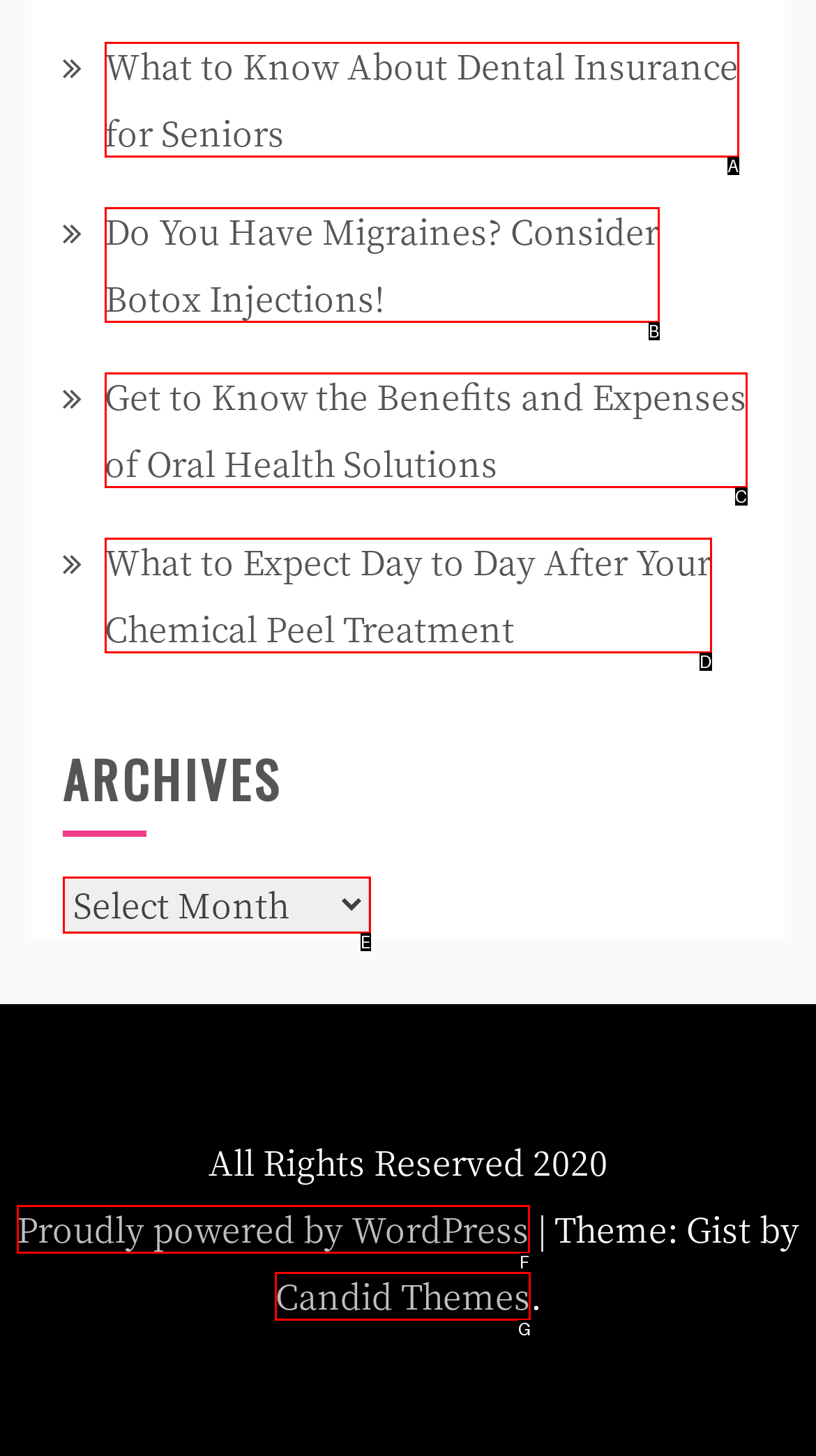Based on the description: Proudly powered by WordPress, select the HTML element that fits best. Provide the letter of the matching option.

F